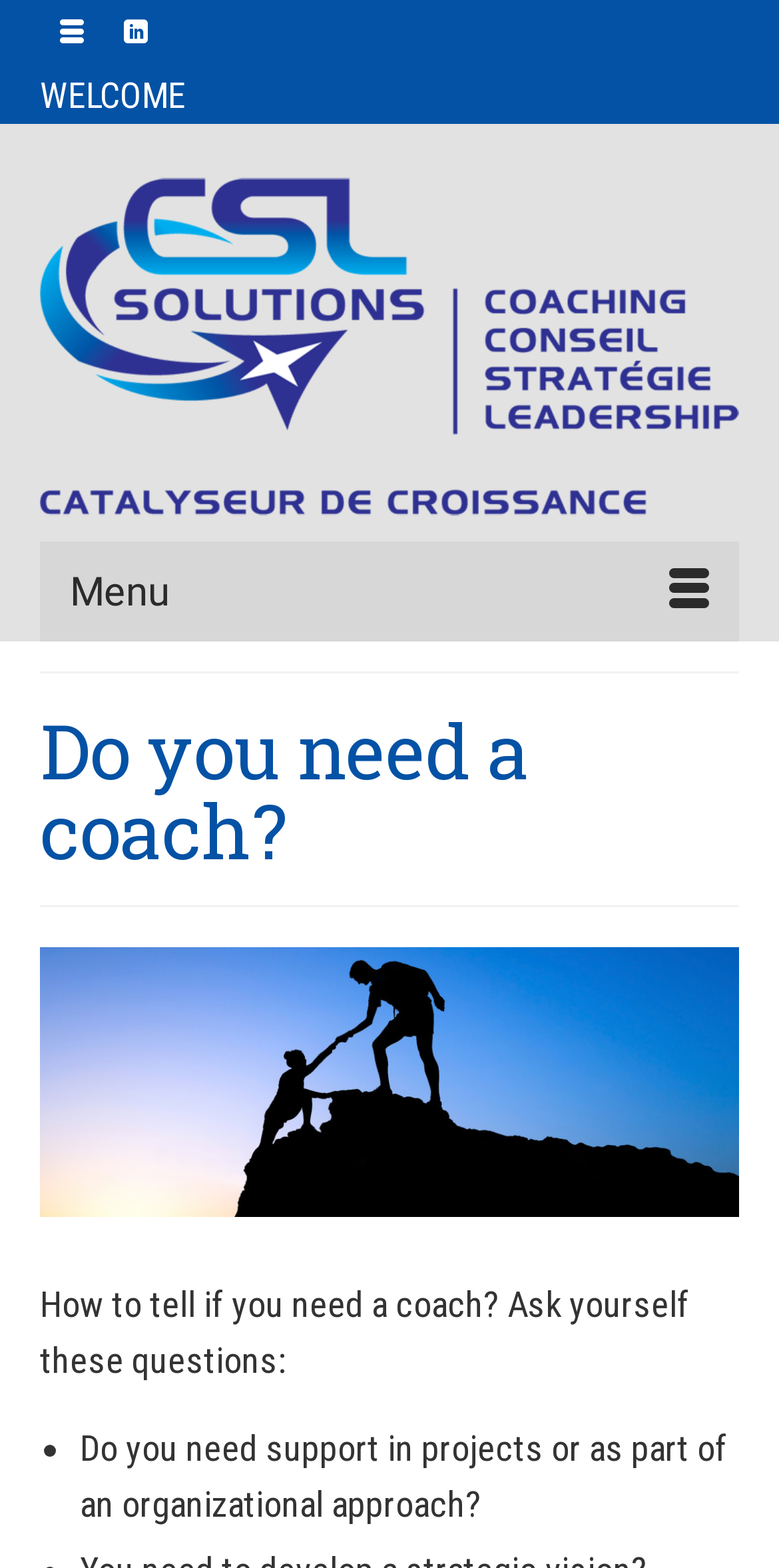Bounding box coordinates are given in the format (top-left x, top-left y, bottom-right x, bottom-right y). All values should be floating point numbers between 0 and 1. Provide the bounding box coordinate for the UI element described as: title="CSL Solutions"

[0.051, 0.111, 0.949, 0.331]